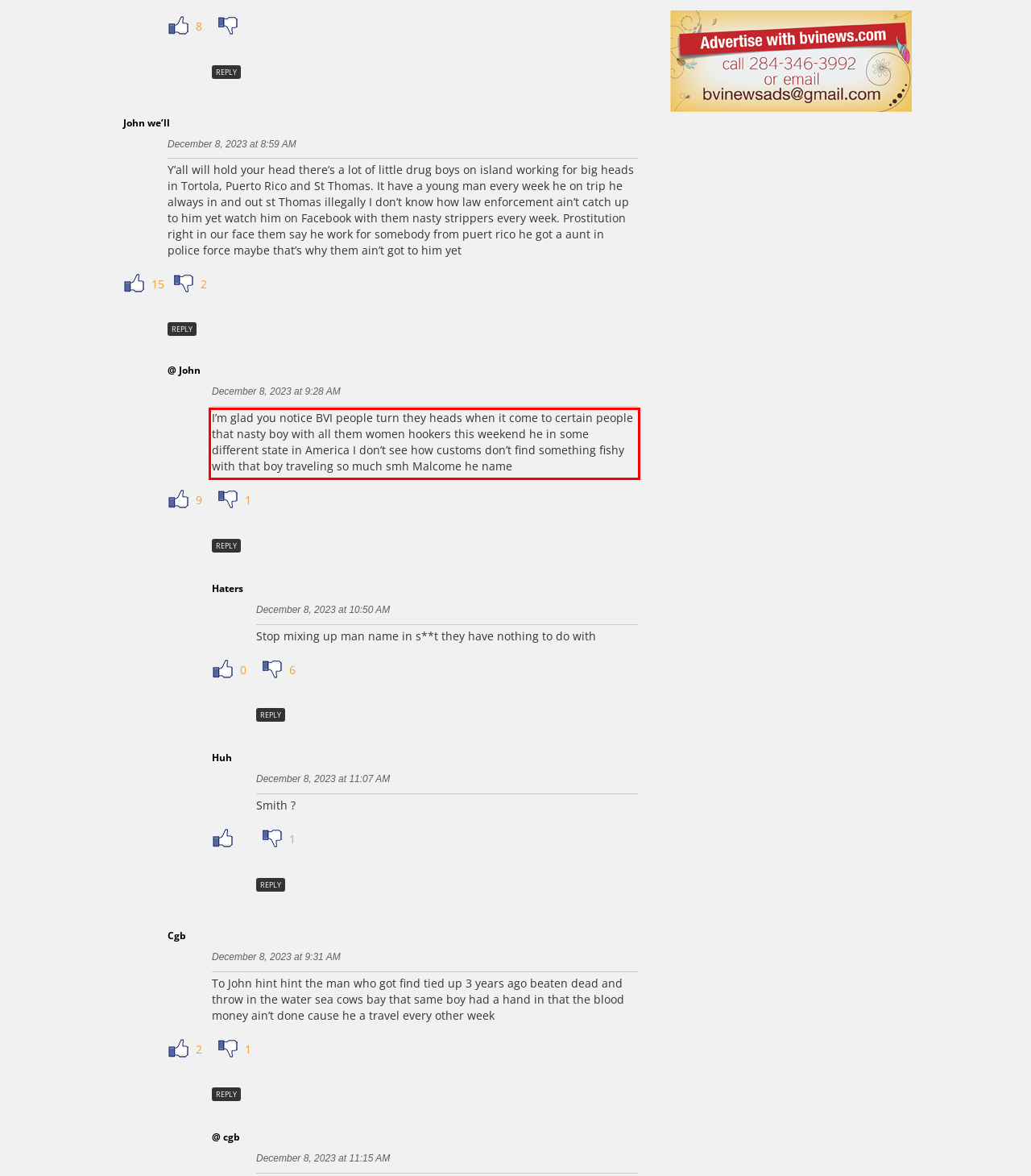Analyze the screenshot of a webpage where a red rectangle is bounding a UI element. Extract and generate the text content within this red bounding box.

I’m glad you notice BVI people turn they heads when it come to certain people that nasty boy with all them women hookers this weekend he in some different state in America I don’t see how customs don’t find something fishy with that boy traveling so much smh Malcome he name